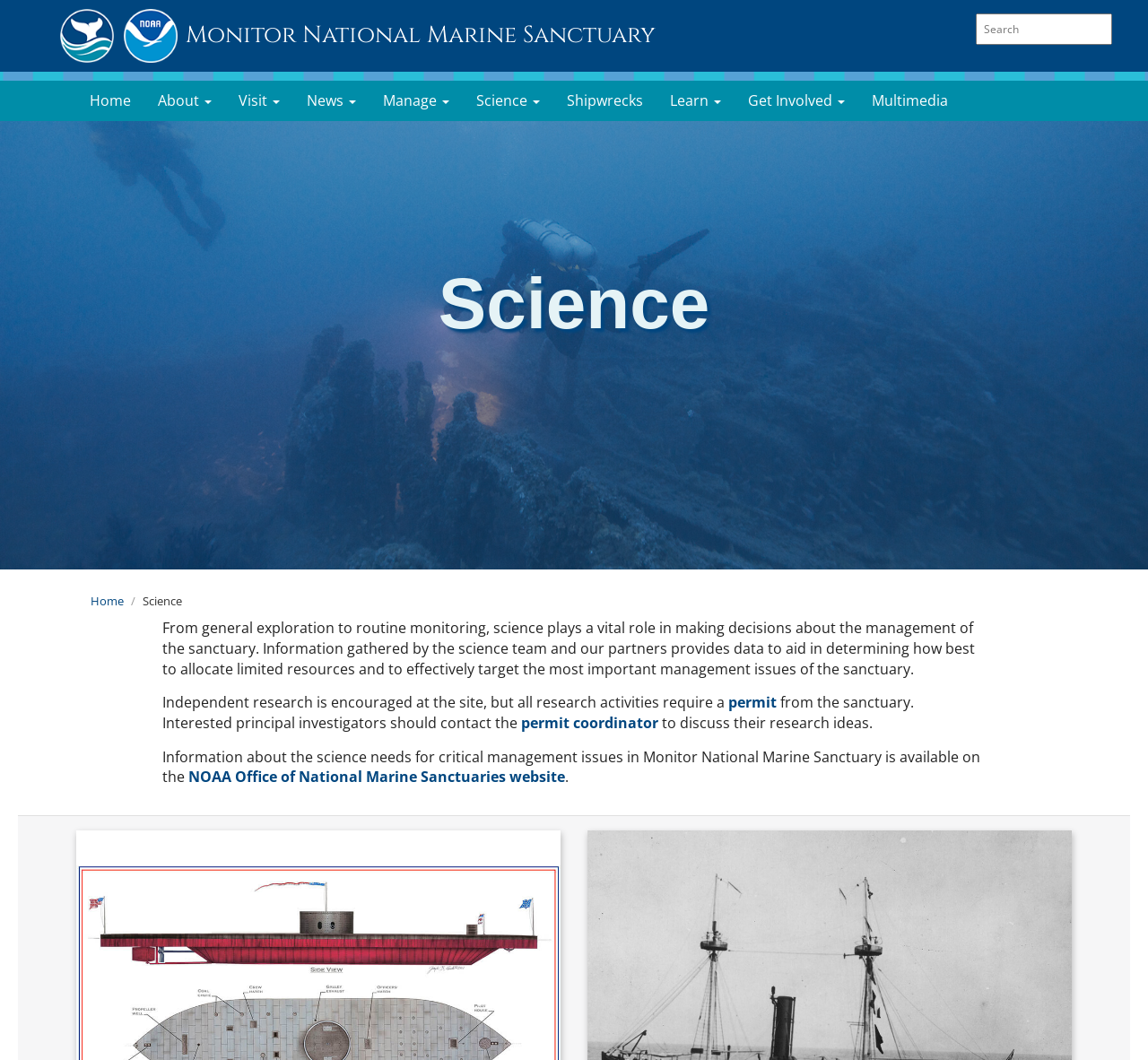Please identify the bounding box coordinates of the area I need to click to accomplish the following instruction: "Get a permit".

[0.634, 0.653, 0.676, 0.672]